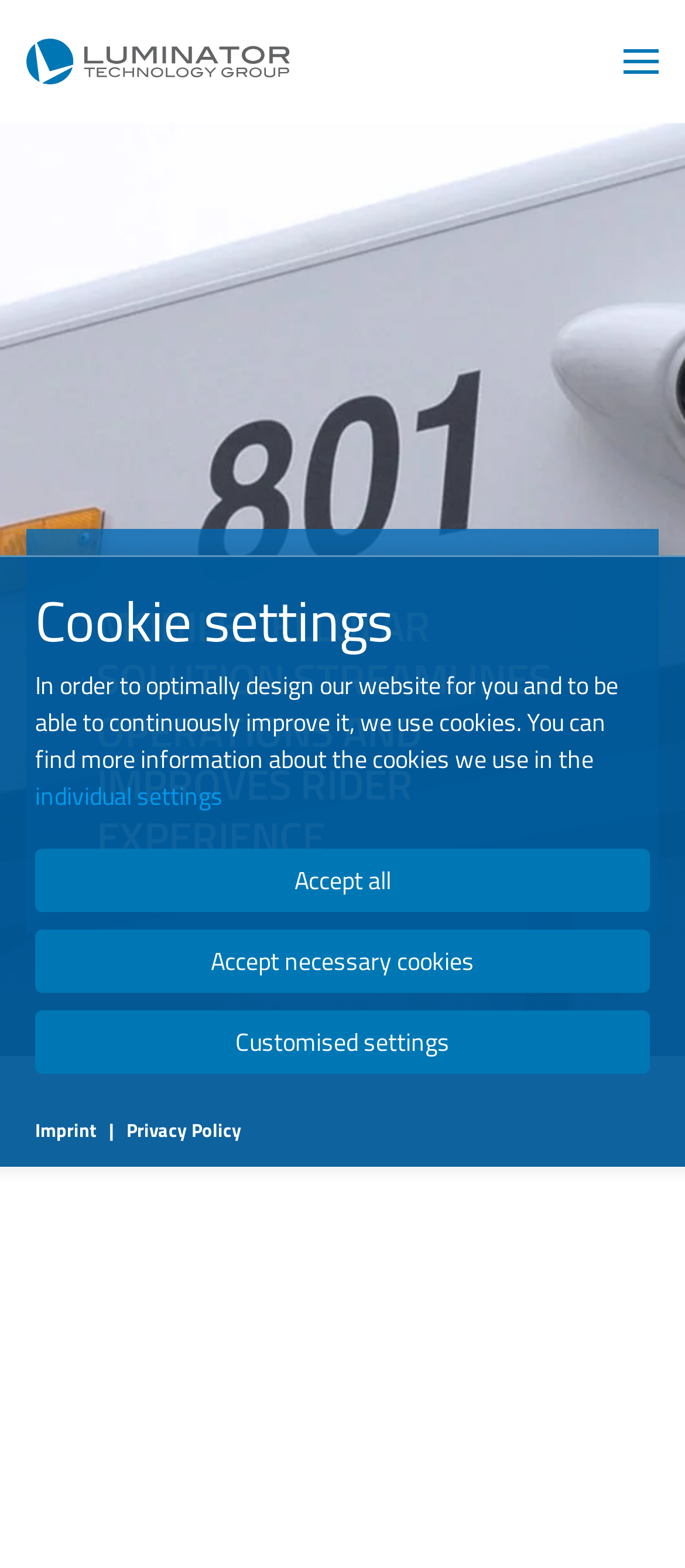What is the purpose of the carousel region?
Respond with a short answer, either a single word or a phrase, based on the image.

To display slides